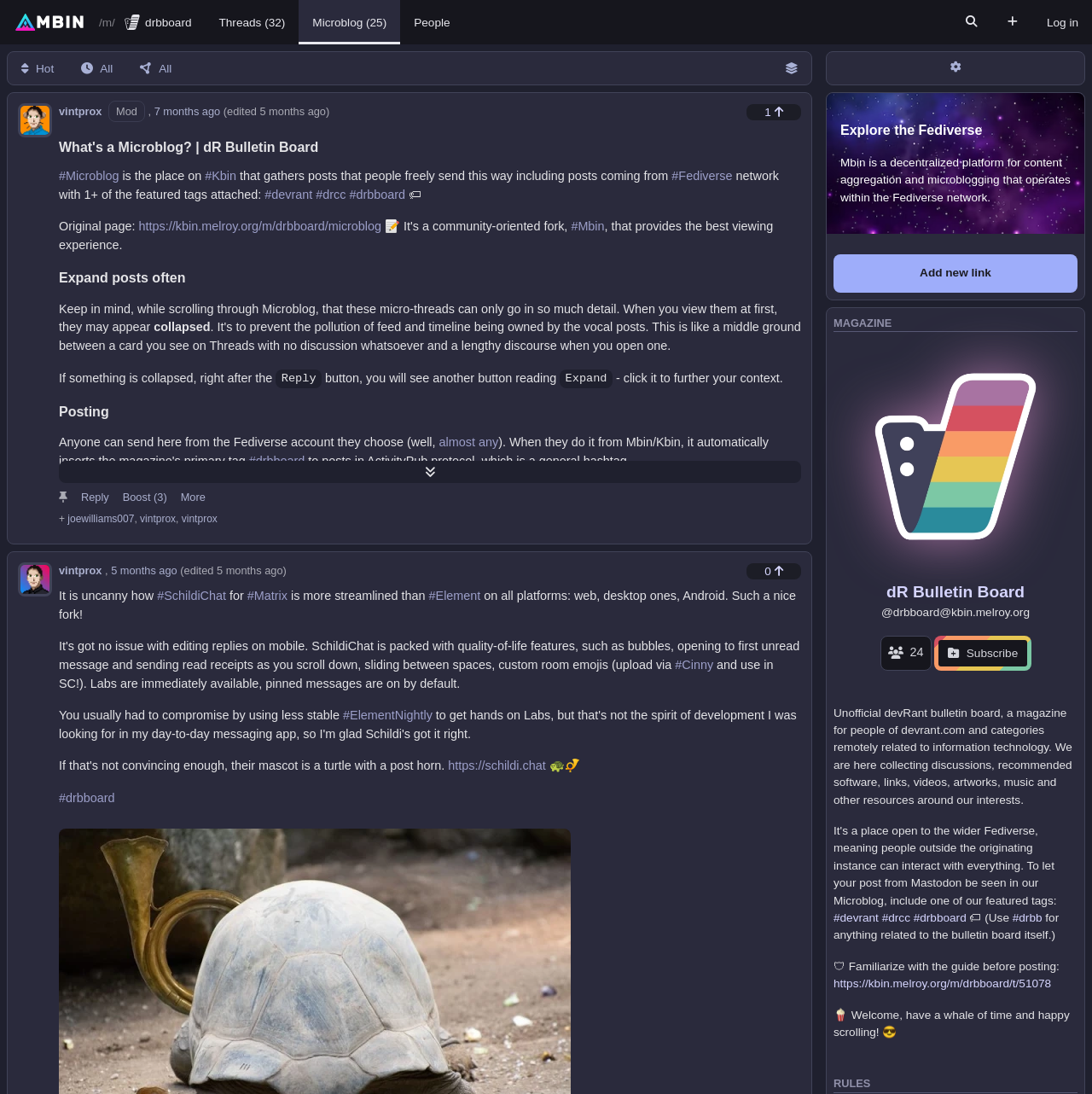What is the username of the author of the first post?
Answer briefly with a single word or phrase based on the image.

vintprox